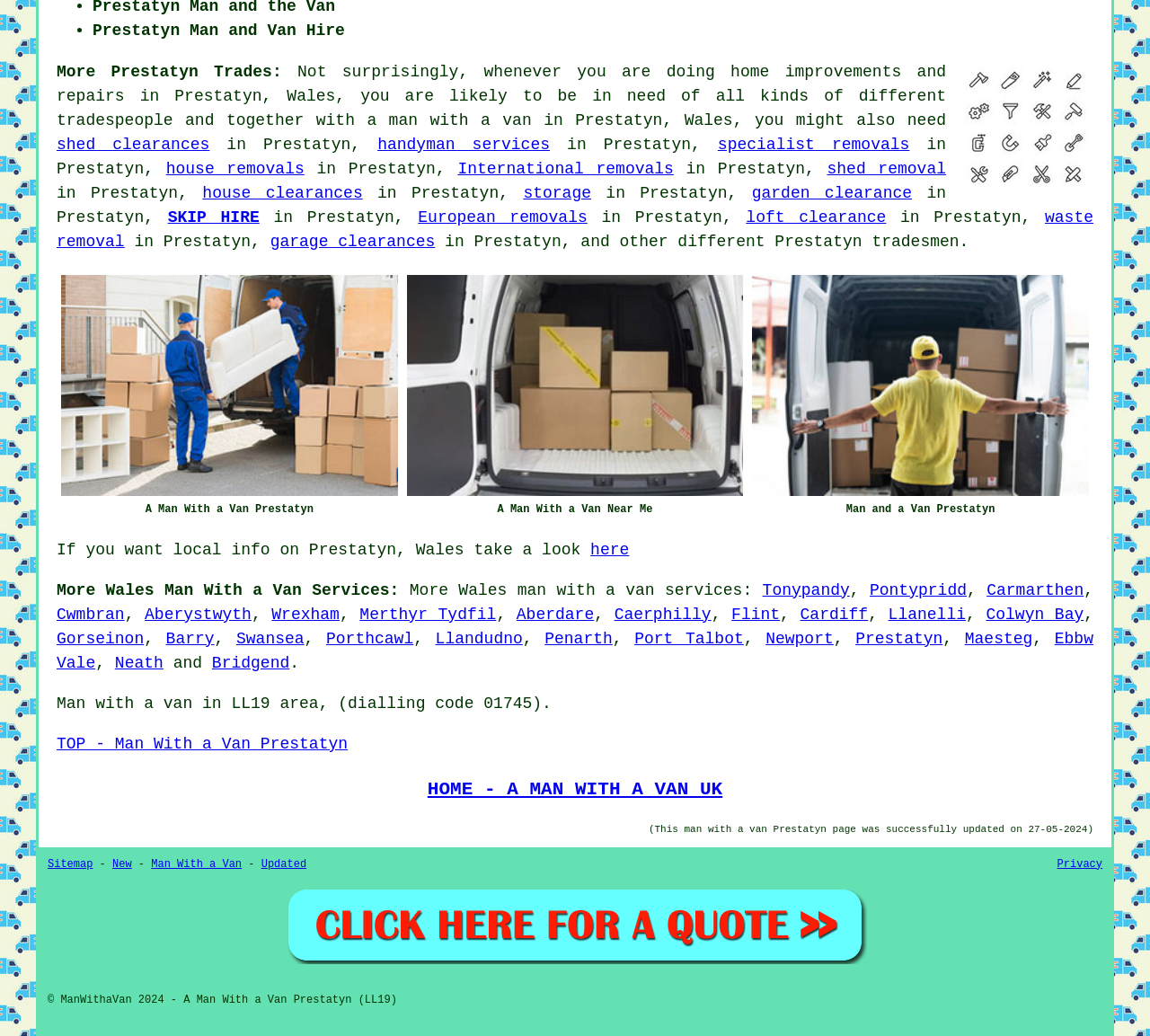Provide the bounding box coordinates in the format (top-left x, top-left y, bottom-right x, bottom-right y). All values are floating point numbers between 0 and 1. Determine the bounding box coordinate of the UI element described as: a man with a van

[0.319, 0.107, 0.462, 0.125]